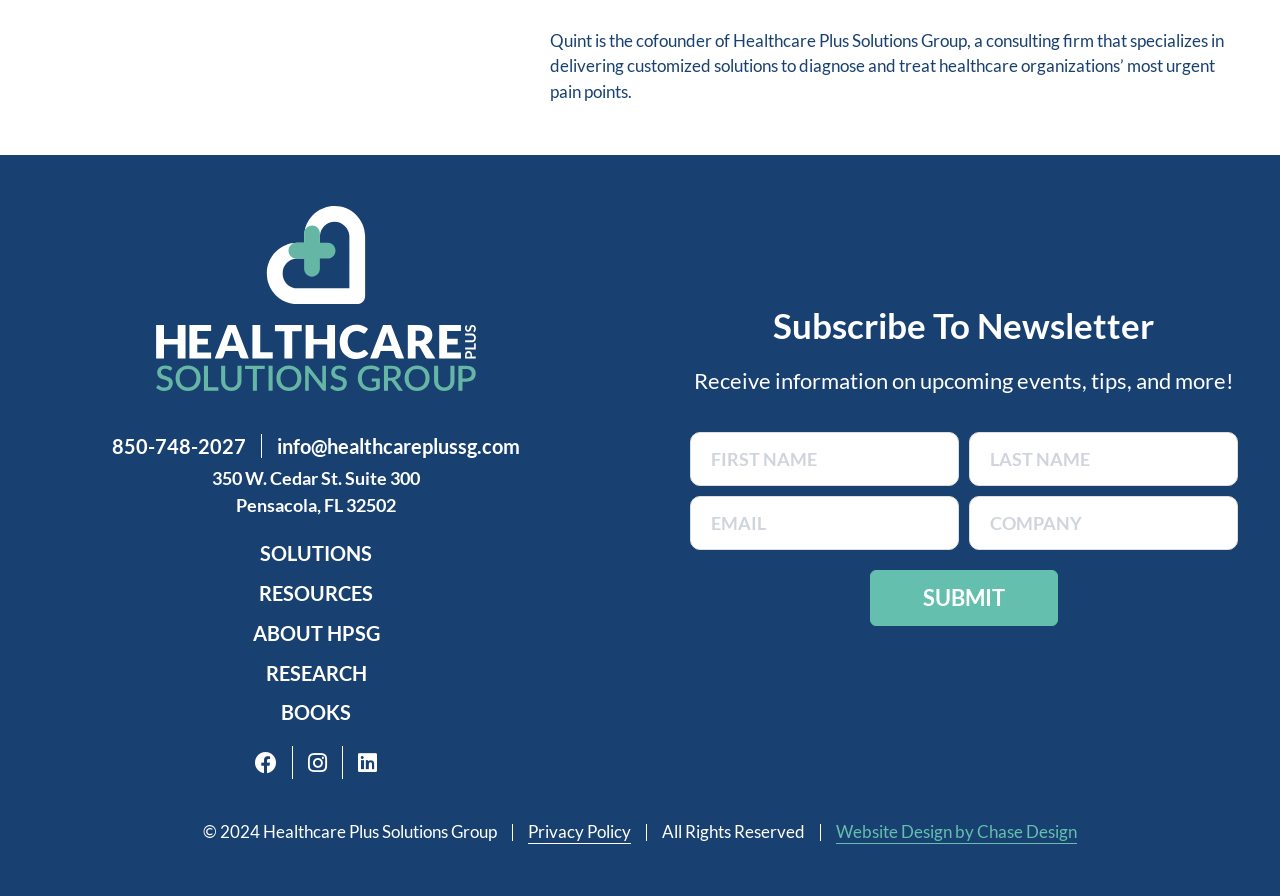Kindly determine the bounding box coordinates for the area that needs to be clicked to execute this instruction: "Call the phone number".

[0.088, 0.485, 0.205, 0.511]